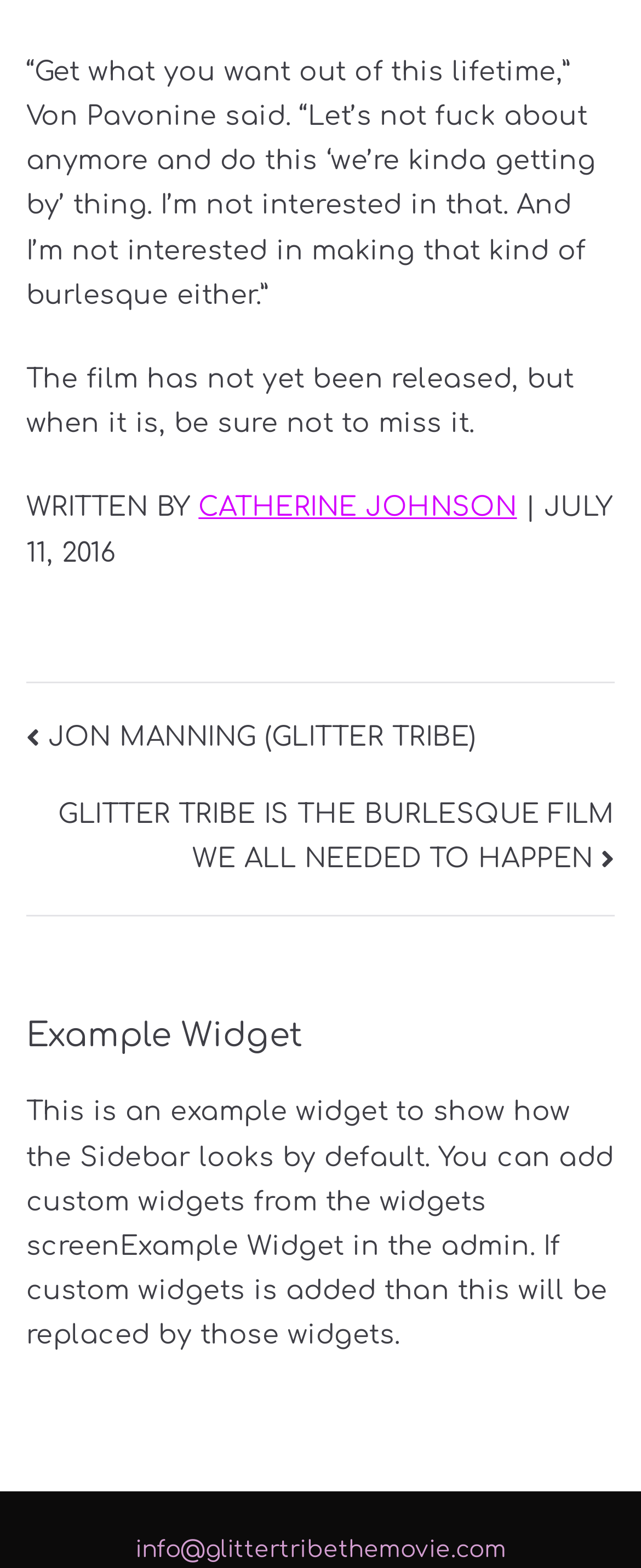Provide the bounding box for the UI element matching this description: "JON MANNING (GLITTER TRIBE)".

[0.041, 0.461, 0.742, 0.479]